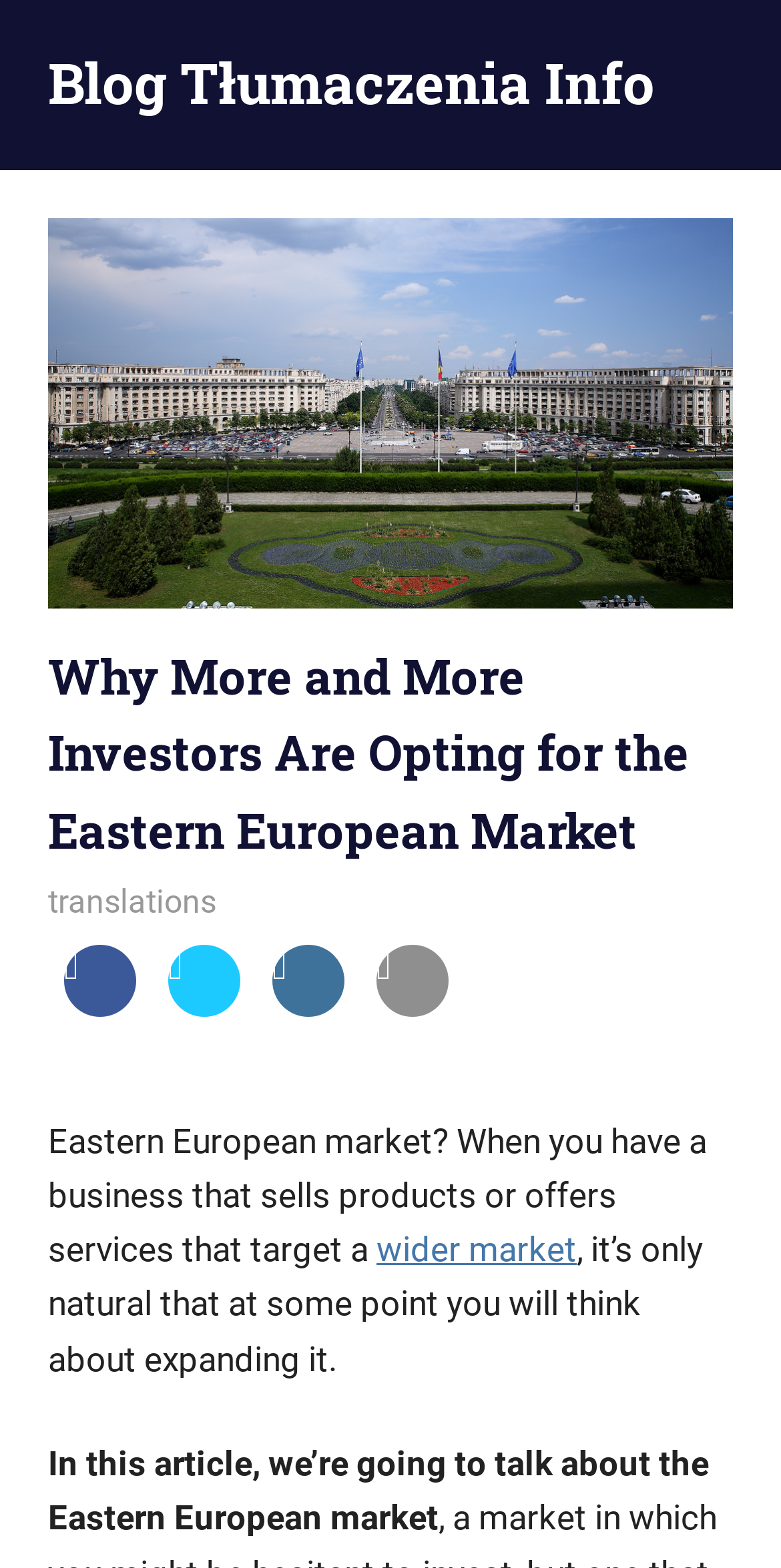Refer to the element description Share on TwitterTweet and identify the corresponding bounding box in the screenshot. Format the coordinates as (top-left x, top-left y, bottom-right x, bottom-right y) with values in the range of 0 to 1.

[0.215, 0.602, 0.308, 0.679]